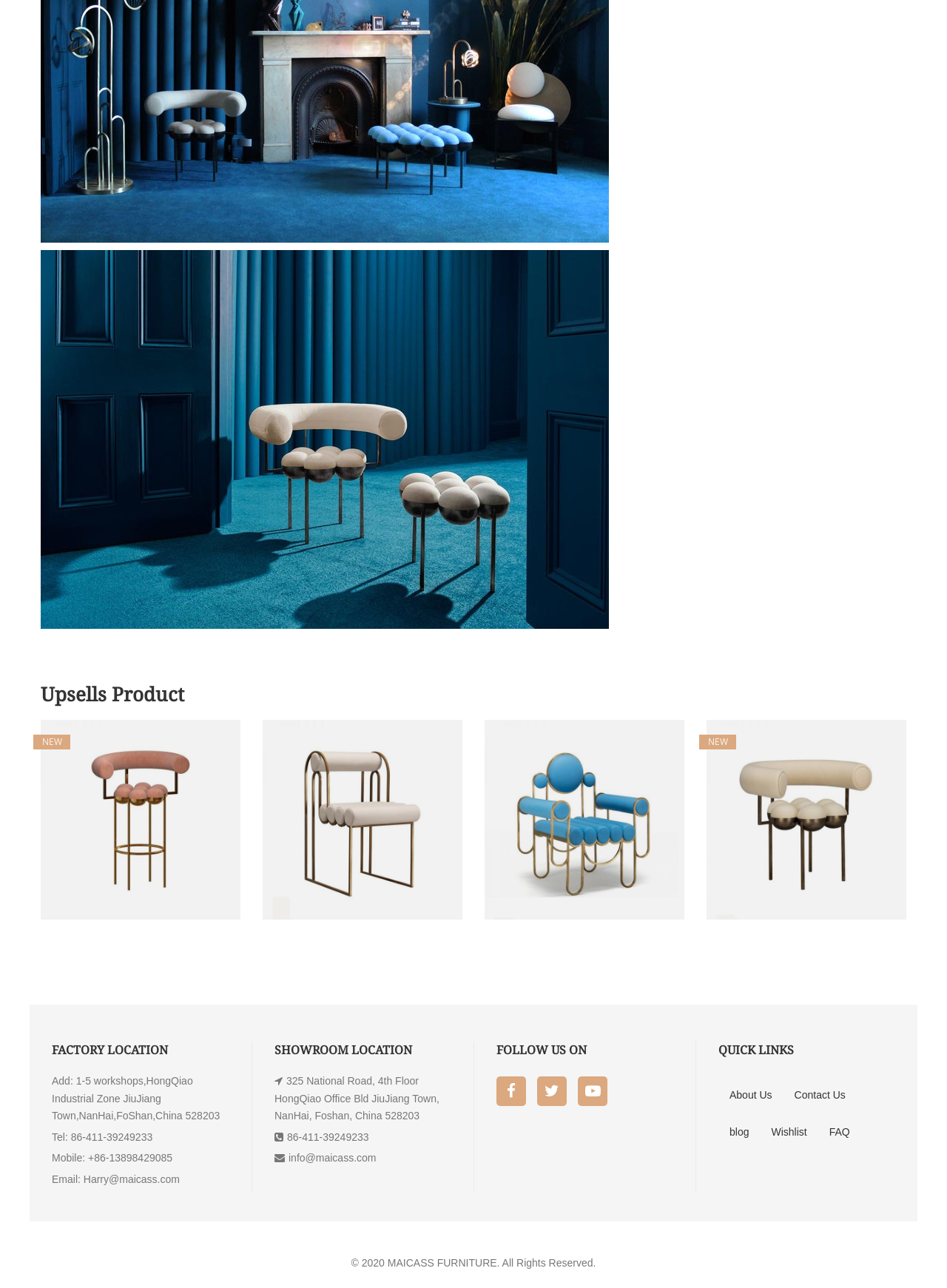Please identify the bounding box coordinates of the region to click in order to complete the task: "Follow MAICASS on Facebook". The coordinates must be four float numbers between 0 and 1, specified as [left, top, right, bottom].

[0.524, 0.836, 0.555, 0.859]